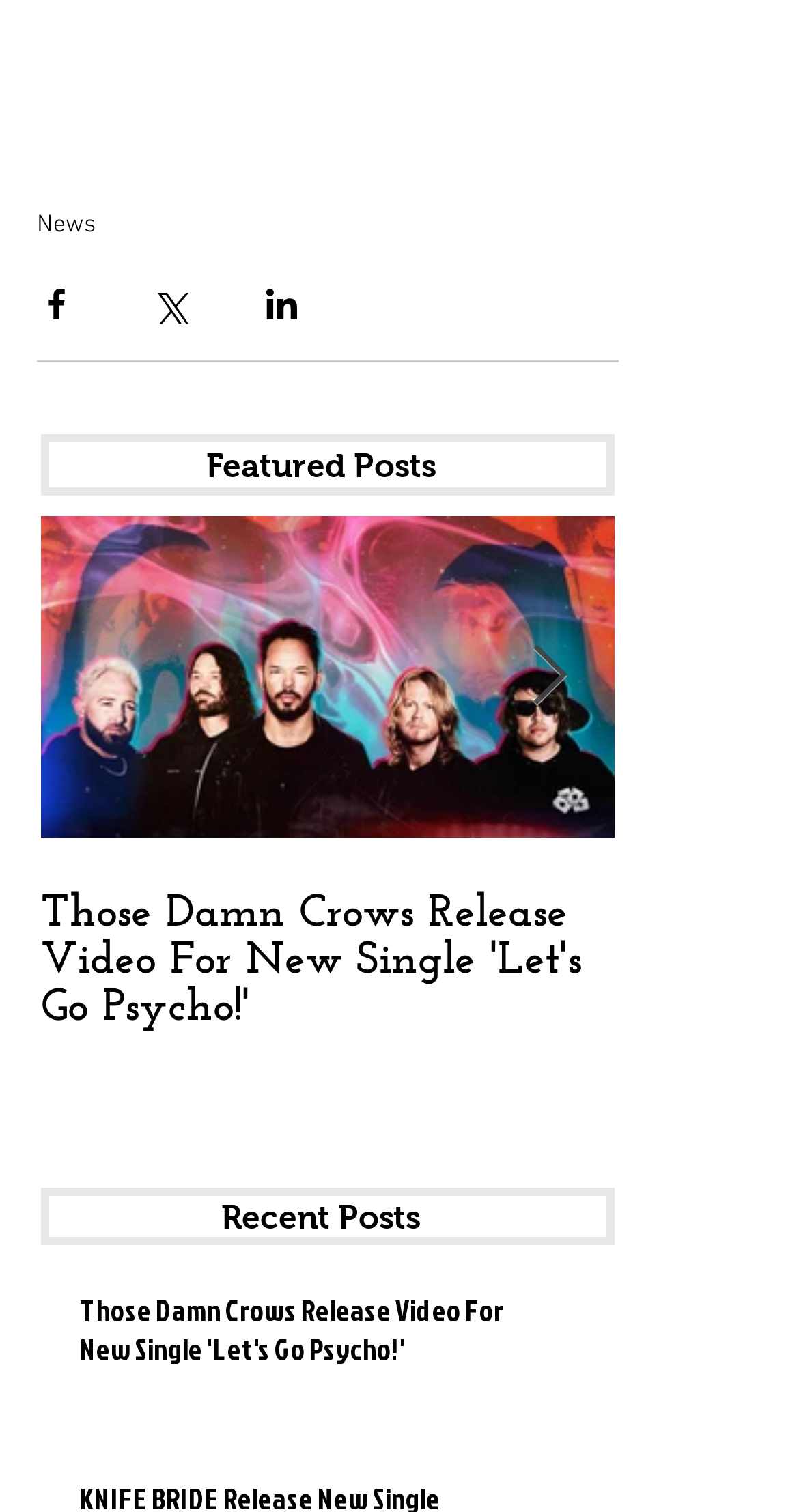Show the bounding box coordinates for the element that needs to be clicked to execute the following instruction: "Share via Facebook". Provide the coordinates in the form of four float numbers between 0 and 1, i.e., [left, top, right, bottom].

[0.046, 0.188, 0.095, 0.214]